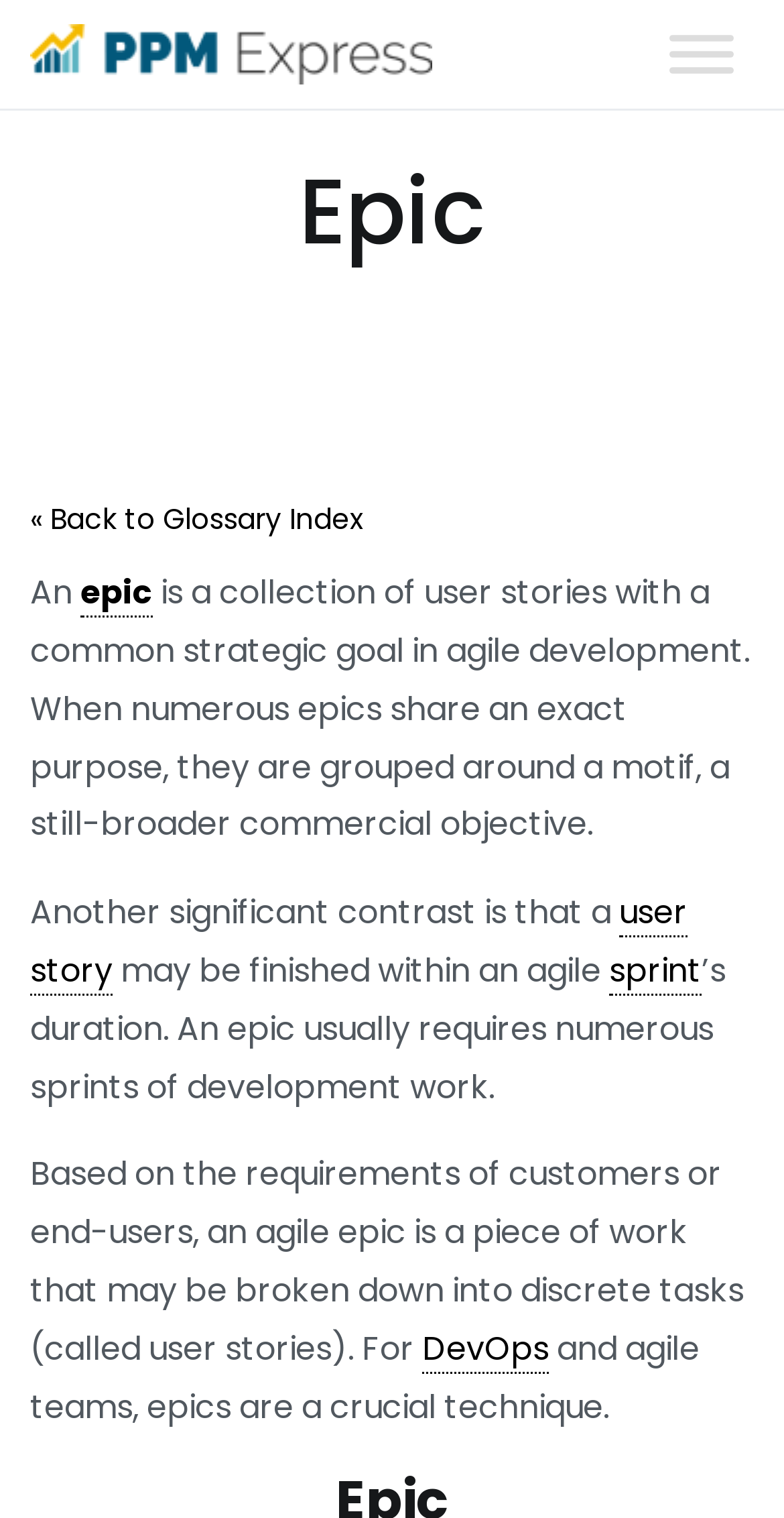Provide a comprehensive caption for the webpage.

The webpage is about the concept of an "Epic" in agile development. At the top left corner, there is a PPM Express logo, accompanied by a link to PPM Express and a text "Integrated Project Portfolio Management". On the top right corner, there is a toggle menu button.

Below the logo, there is a header section with a heading "Epic" in the center. To the left of the heading, there is a link to go back to the glossary index. The main content of the page is a descriptive text about what an epic is, which is a collection of user stories with a common strategic goal in agile development. The text also explains that epics can be grouped around a motif, a still-broader commercial objective.

The text is divided into several paragraphs, with links to related terms such as "epic", "user story", "sprint", and "DevOps". The paragraphs are arranged vertically, with the first paragraph starting from the top left corner, and the subsequent paragraphs following below it. The text is dense, with no images or other UI elements interrupting the flow of the content.